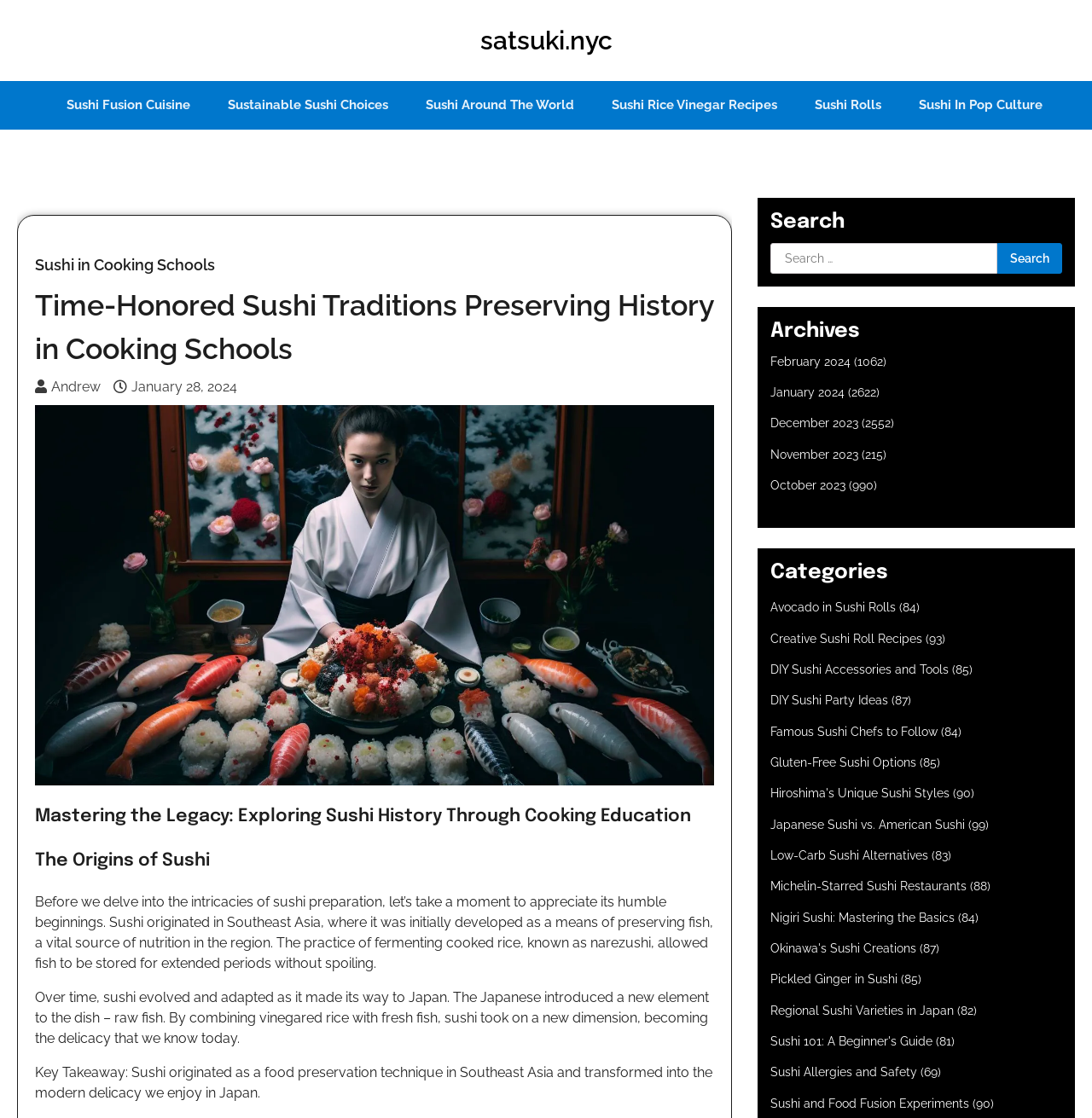Write an elaborate caption that captures the essence of the webpage.

This webpage is about preserving the history of sushi traditions in cooking schools. At the top, there is a header with the title "Time-Honored Sushi Traditions Preserving History in Cooking Schools" and a link to "Sushi in Cooking Schools" below it. To the right of the header, there are links to "Andrew" and the date "January 28, 2024". 

Below the header, there is an image related to the topic, followed by a heading "Mastering the Legacy: Exploring Sushi History Through Cooking Education". The webpage then delves into the origins of sushi, explaining how it originated in Southeast Asia as a means of preserving fish and later evolved in Japan to include raw fish. 

On the right side of the webpage, there are several sections, including a search bar, archives, and categories. The archives section lists months from February 2024 to October 2023, each with a number of posts in parentheses. The categories section lists various topics related to sushi, such as "Avocado in Sushi Rolls", "Creative Sushi Roll Recipes", and "Famous Sushi Chefs to Follow", each with a number of posts in parentheses.

There are six links at the top of the webpage, including "Satsuki.nyc", "Sushi Fusion Cuisine", "Sustainable Sushi Choices", "Sushi Around The World", "Sushi Rice Vinegar Recipes", and "Sushi Rolls".